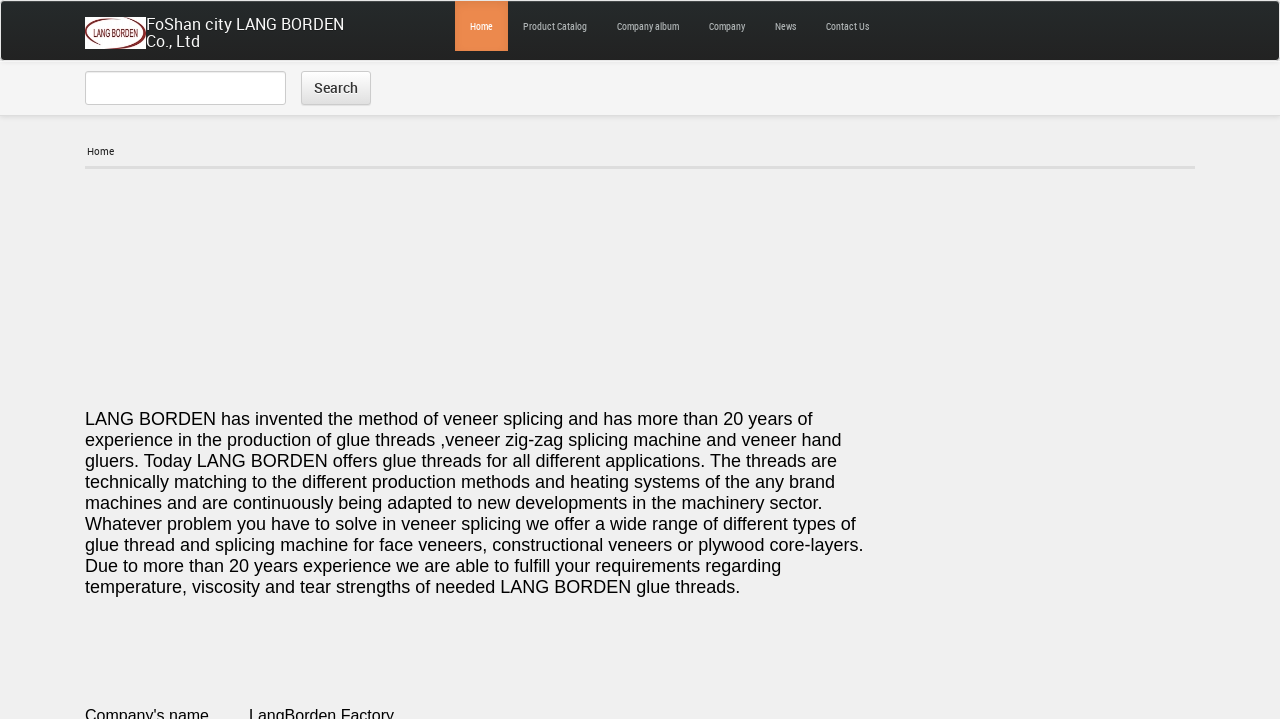Determine the bounding box coordinates of the target area to click to execute the following instruction: "Search for products."

[0.235, 0.099, 0.29, 0.146]